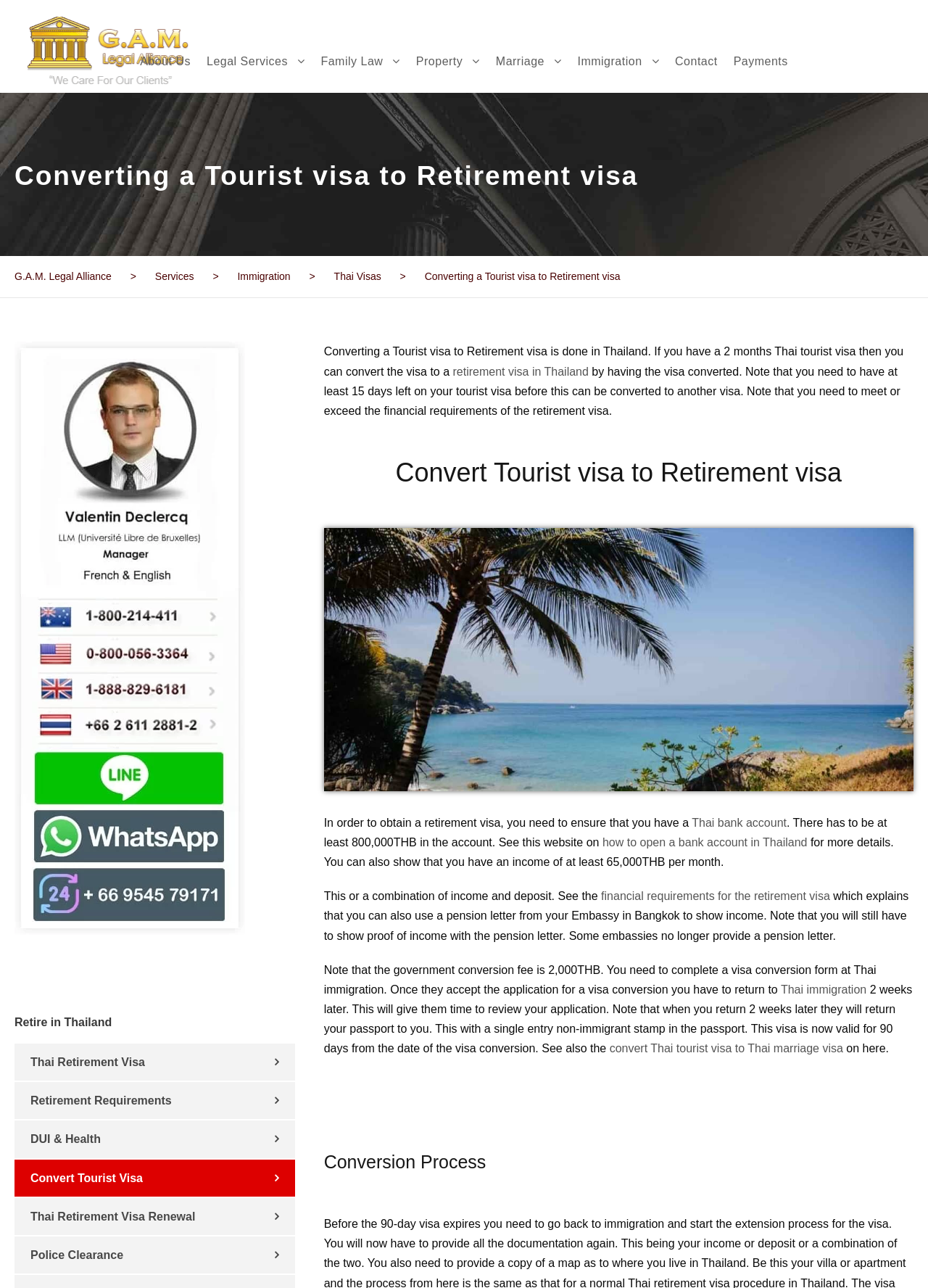How long is the retirement visa valid for after conversion?
Please use the image to deliver a detailed and complete answer.

After converting a tourist visa to a retirement visa, the visa is valid for 90 days from the date of the visa conversion, as stated in the section describing the conversion process.